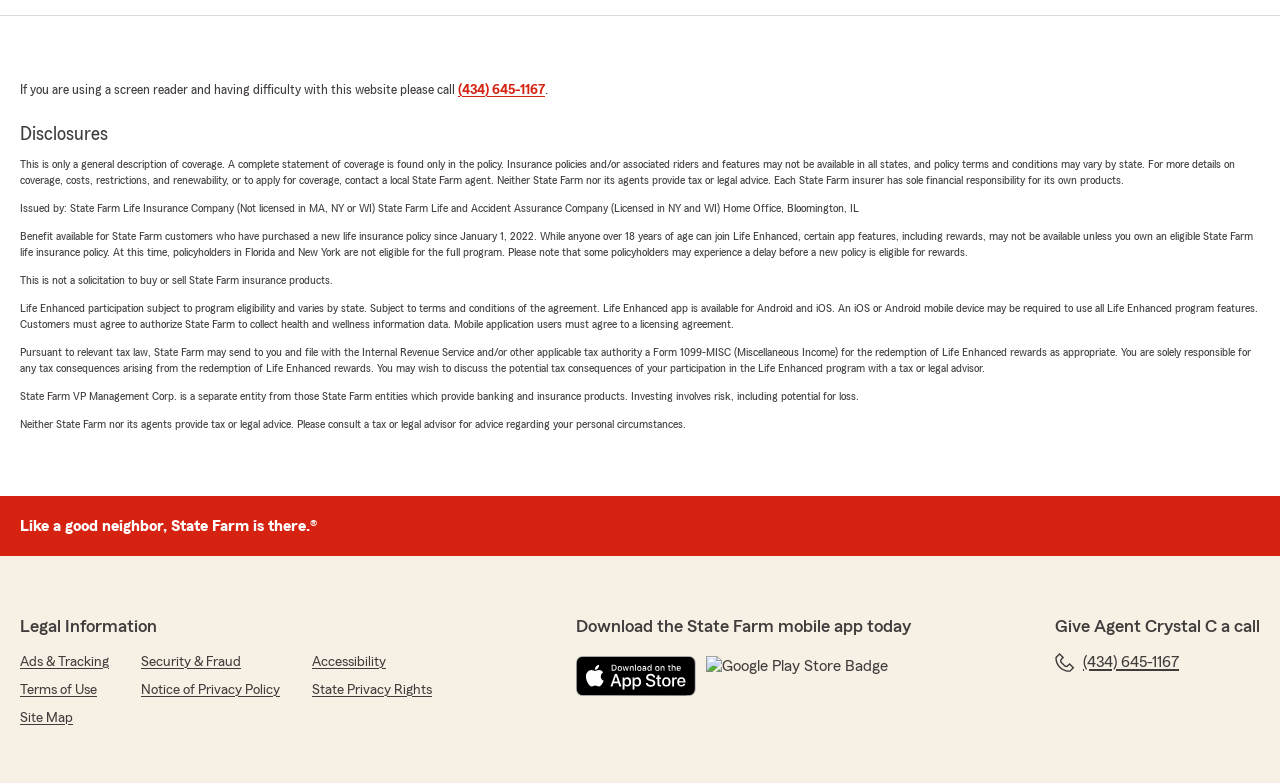Please identify the coordinates of the bounding box for the clickable region that will accomplish this instruction: "Download on the App Store".

[0.45, 0.838, 0.543, 0.889]